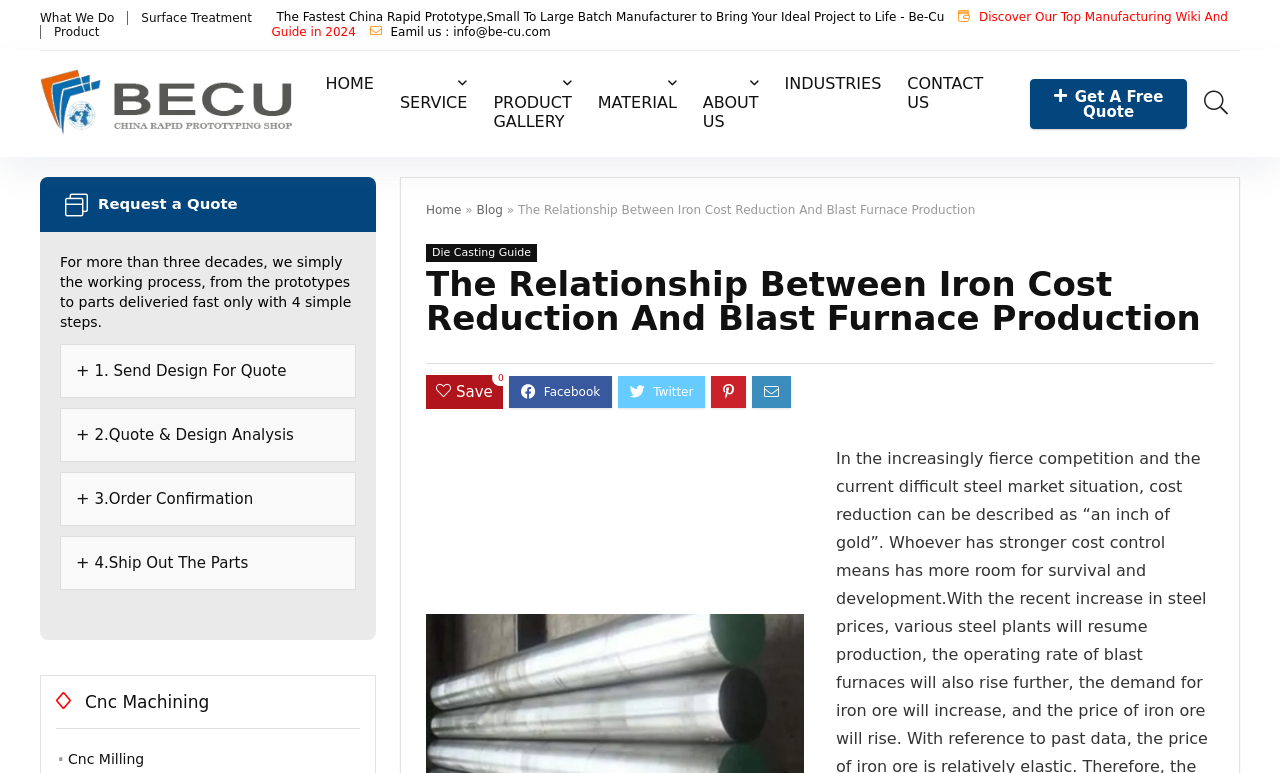Find the bounding box coordinates of the area to click in order to follow the instruction: "Search for something".

[0.941, 0.118, 0.959, 0.154]